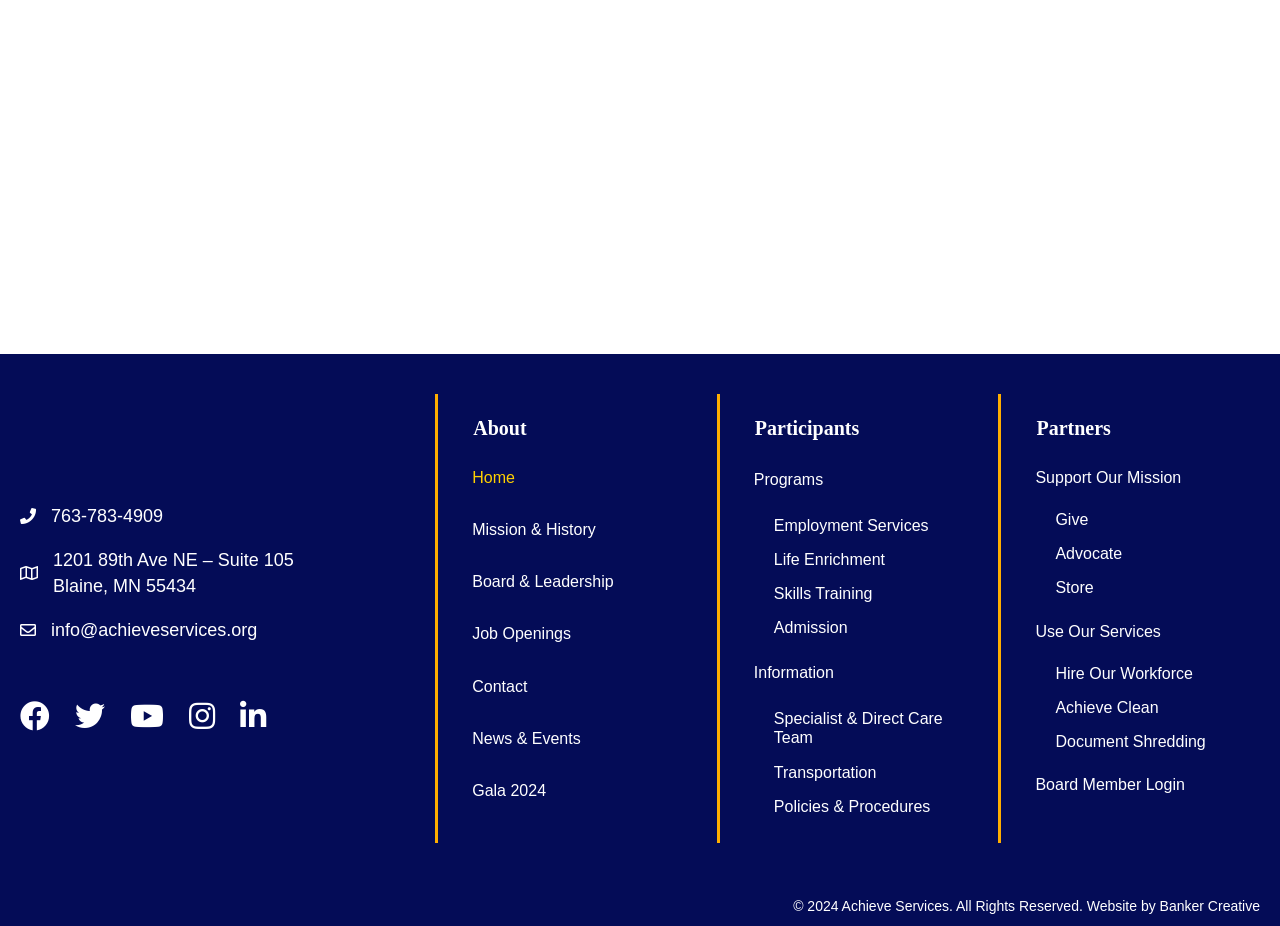Locate the bounding box coordinates of the area to click to fulfill this instruction: "Get information about 'Employment Services'". The bounding box should be presented as four float numbers between 0 and 1, in the order [left, top, right, bottom].

[0.594, 0.549, 0.765, 0.585]